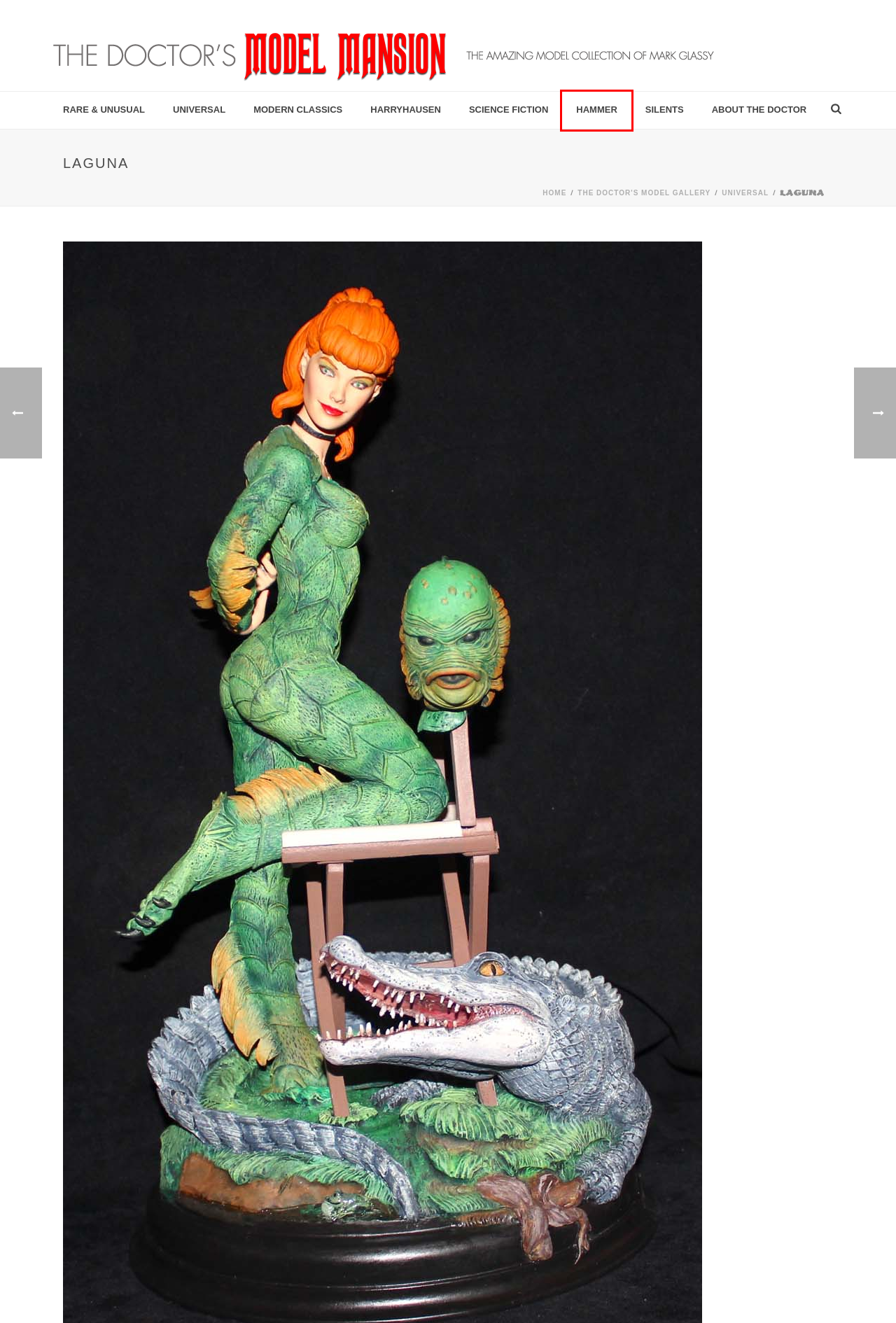Given a screenshot of a webpage with a red bounding box highlighting a UI element, choose the description that best corresponds to the new webpage after clicking the element within the red bounding box. Here are your options:
A. The Doctor's Model Mansion
B. Universal – The Doctor's Model Mansion
C. Silents – The Doctor's Model Mansion
D. Harryhausen – The Doctor's Model Mansion
E. Hammer – The Doctor's Model Mansion
F. Modern Classics – The Doctor's Model Mansion
G. Rare & Unusual – The Doctor's Model Mansion
H. About the Doctor – The Doctor's Model Mansion

E